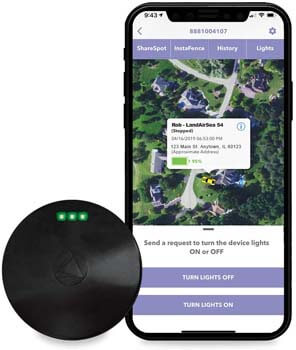How many LED indicators are on the tracker?
Please give a detailed and elaborate answer to the question based on the image.

The number of LED indicators on the tracker is obtained by reading the caption, which states that the tracker features 'three LED indicators that signal its operational status'.